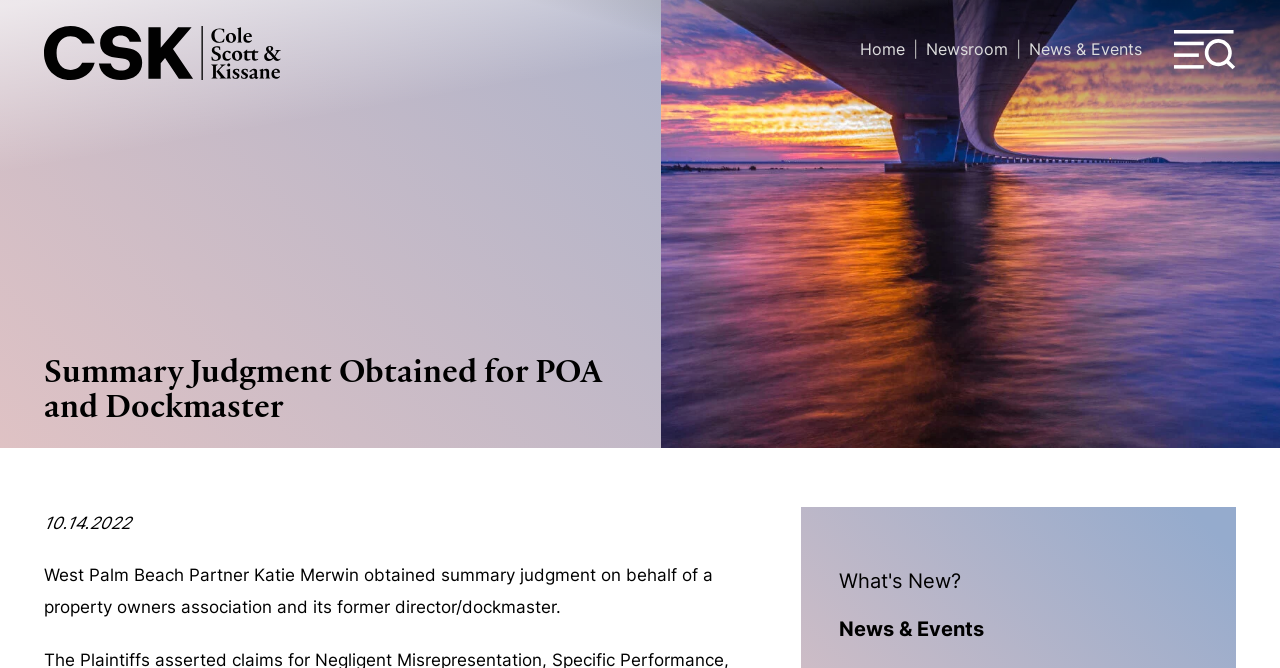Can you find the bounding box coordinates of the area I should click to execute the following instruction: "open main menu"?

[0.914, 0.039, 0.969, 0.111]